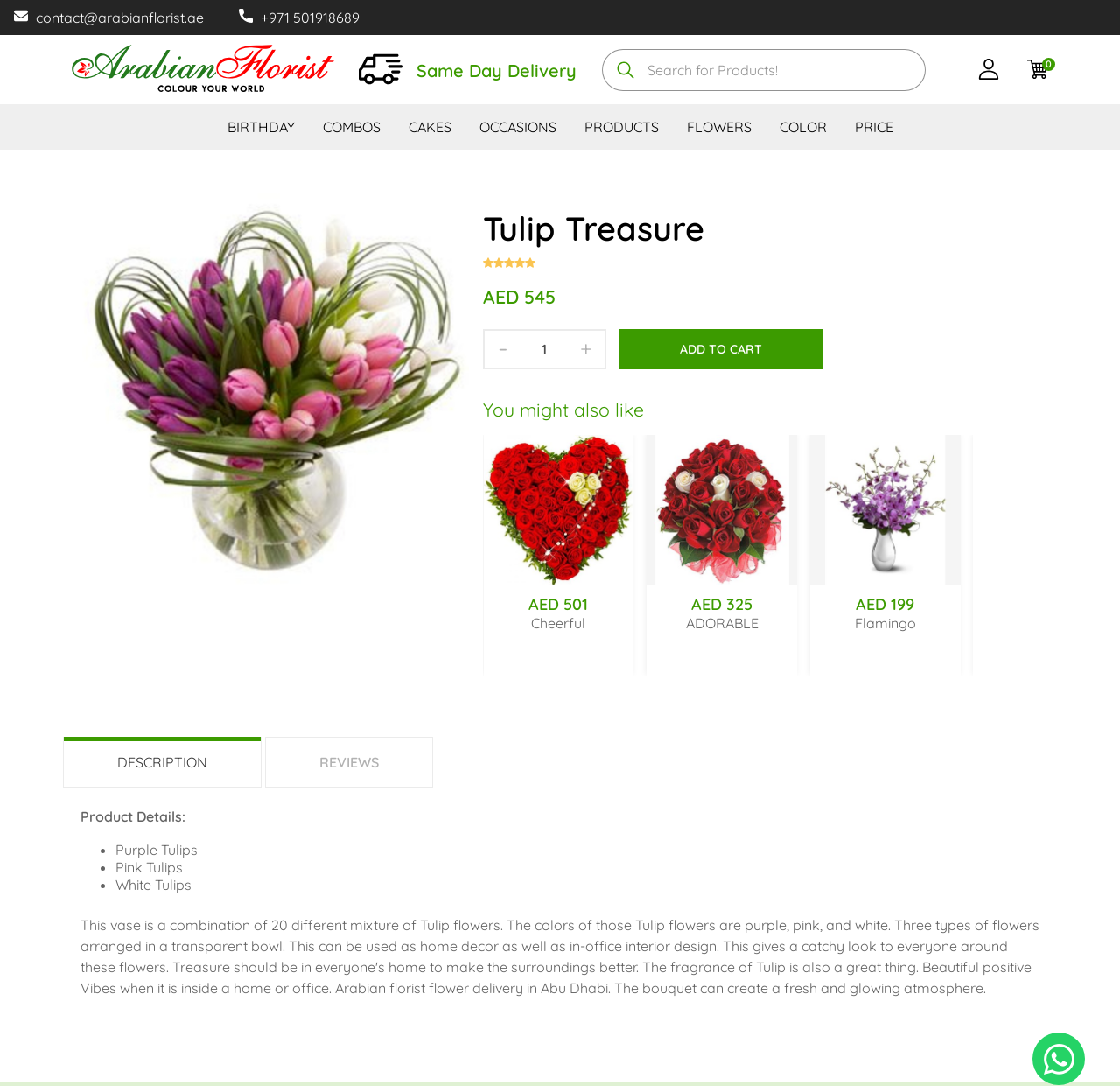What types of tulips are included in the arrangement?
Please provide a detailed and thorough answer to the question.

The webpage lists the product details, which include the types of tulips in the arrangement, specifically Purple Tulips, Pink Tulips, and White Tulips.